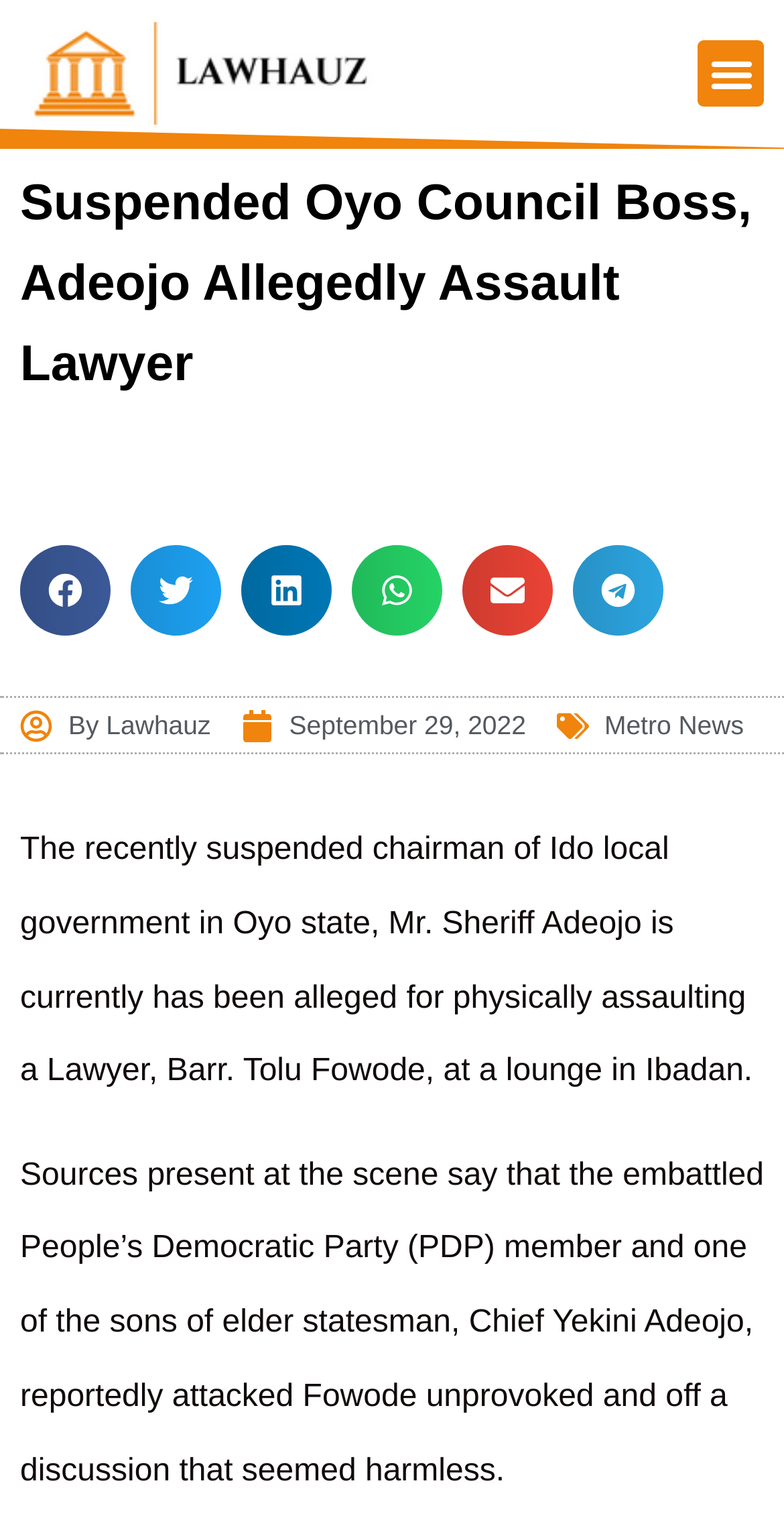Please look at the image and answer the question with a detailed explanation: What is the name of the lawyer allegedly assaulted?

According to the webpage content, the lawyer who was allegedly assaulted by Mr. Sheriff Adeojo is Barr. Tolu Fowode.